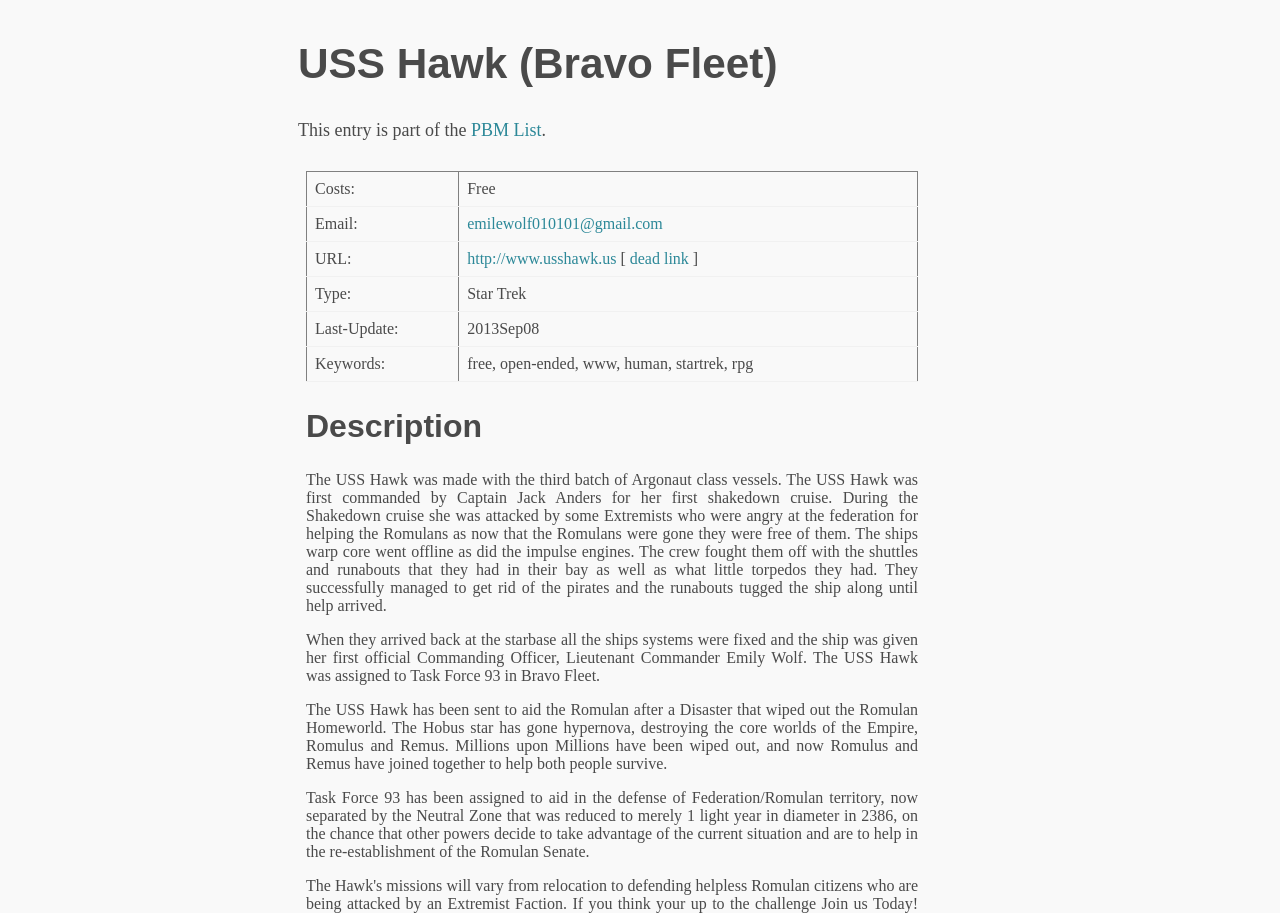What is the email of the USS Hawk's commander?
Please answer the question as detailed as possible based on the image.

I found the email by looking at the table with the gridcells, specifically the row with the label 'Email:' and the corresponding gridcell with the email address.